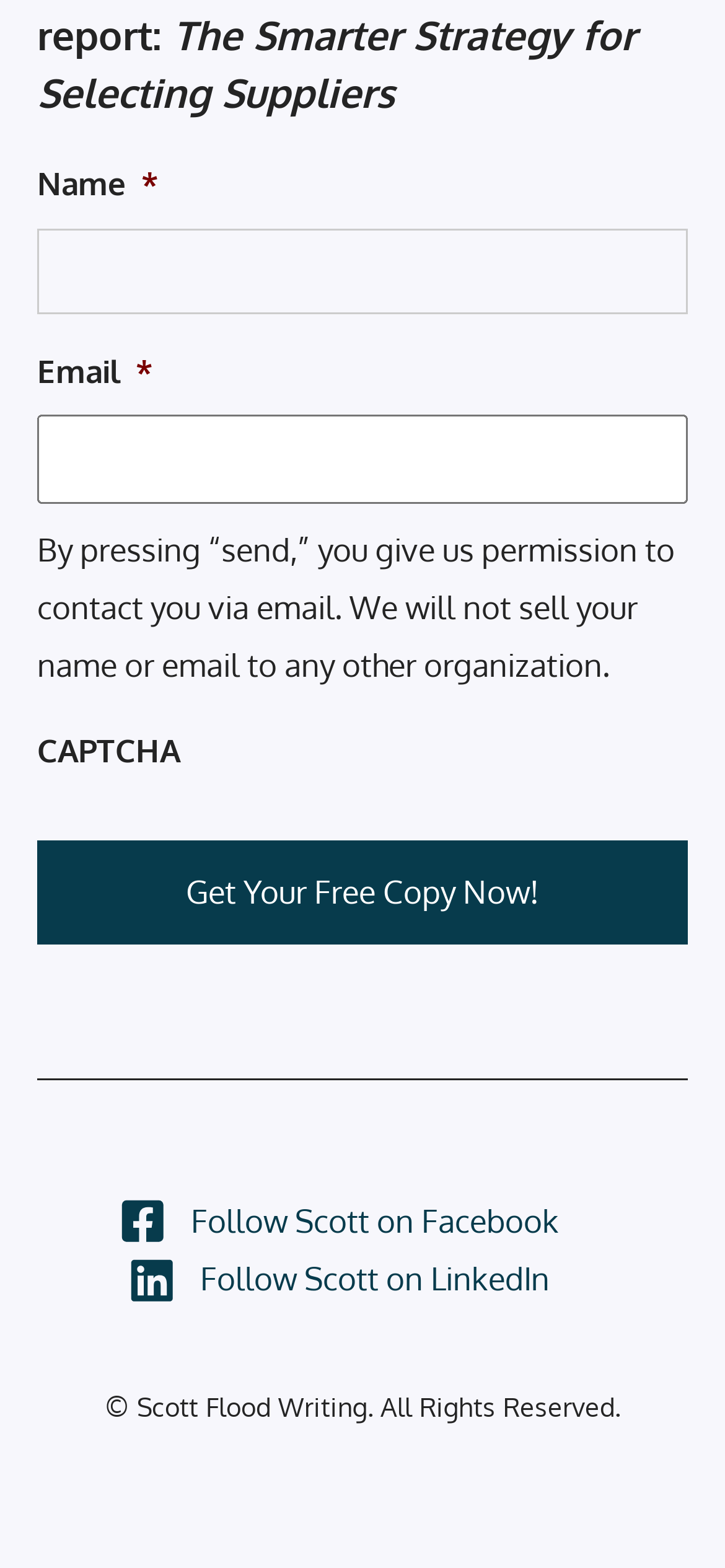Please use the details from the image to answer the following question comprehensively:
How many social media platforms are linked?

There are two social media platforms linked, which are Facebook and LinkedIn, as indicated by the links 'Follow Scott on Facebook' and 'Follow Scott on LinkedIn' at the bottom of the page.